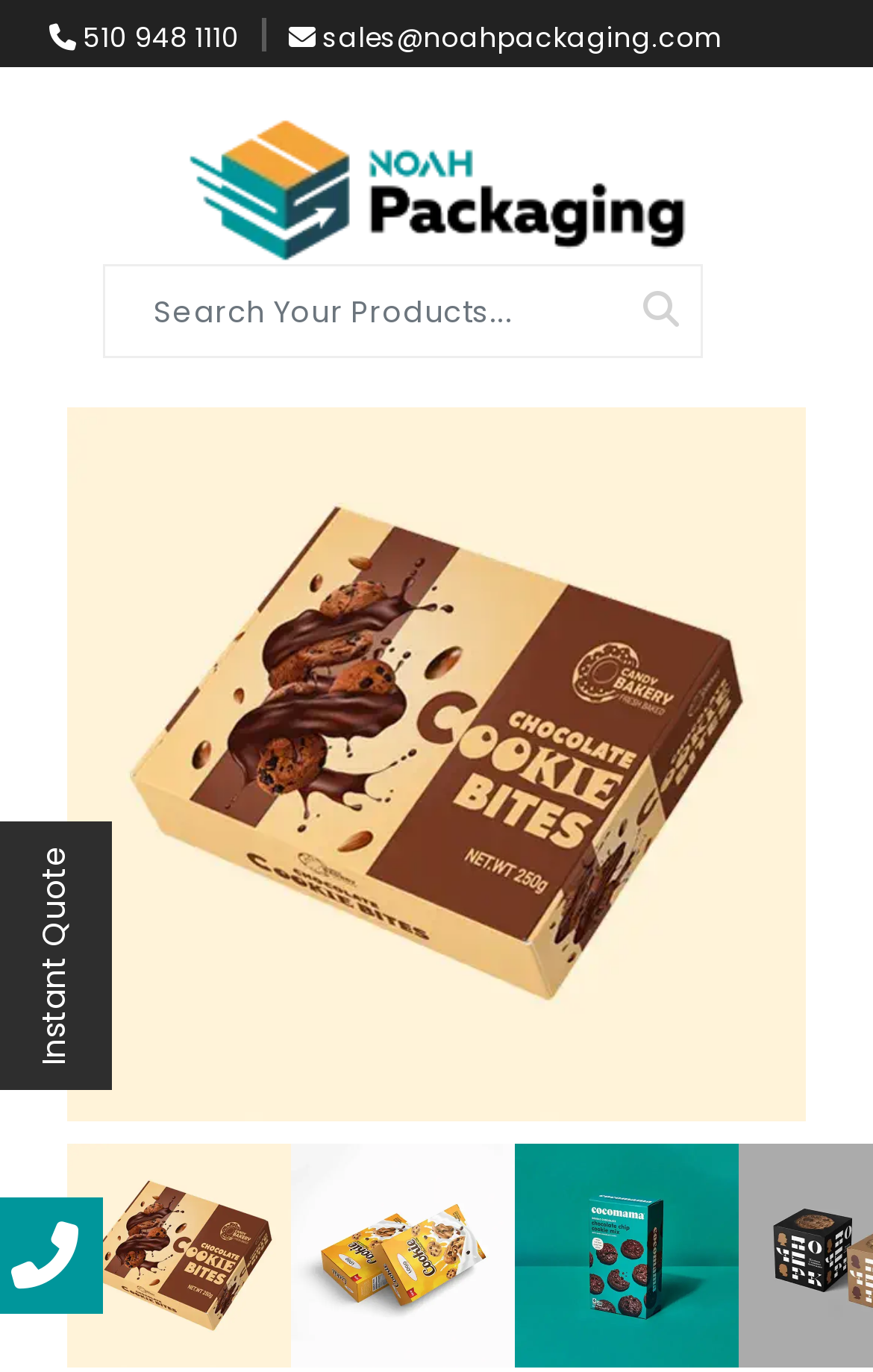From the screenshot, find the bounding box of the UI element matching this description: "aria-label="Search" name="search" placeholder="Search Your Products..."". Supply the bounding box coordinates in the form [left, top, right, bottom], each a float between 0 and 1.

[0.145, 0.197, 0.716, 0.256]